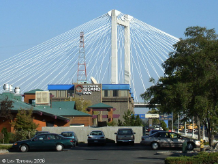Please provide a comprehensive answer to the question below using the information from the image: What is the presumed function of the building on the left?

The building visible on the left of the image is presumed to house the Clover Island Inn, contributing to the picturesque setting of the island.